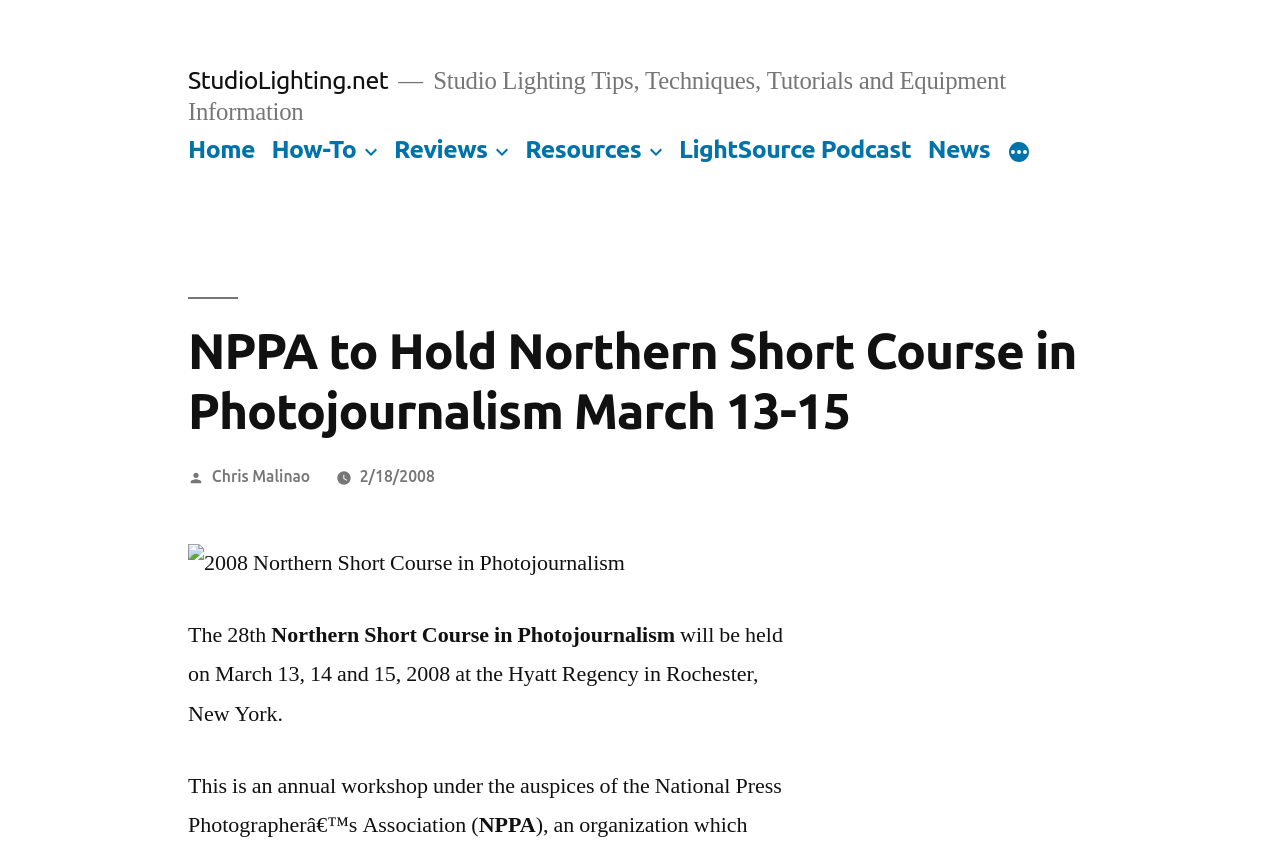What is the event being held on March 13-15?
Provide an in-depth and detailed answer to the question.

Based on the webpage content, specifically the heading 'NPPA to Hold Northern Short Course in Photojournalism March 13-15' and the static text 'The 28th will be held on March 13, 14 and 15, 2008 at the Hyatt Regency in Rochester, New York.', it can be inferred that the event being held on March 13-15 is the Northern Short Course in Photojournalism.